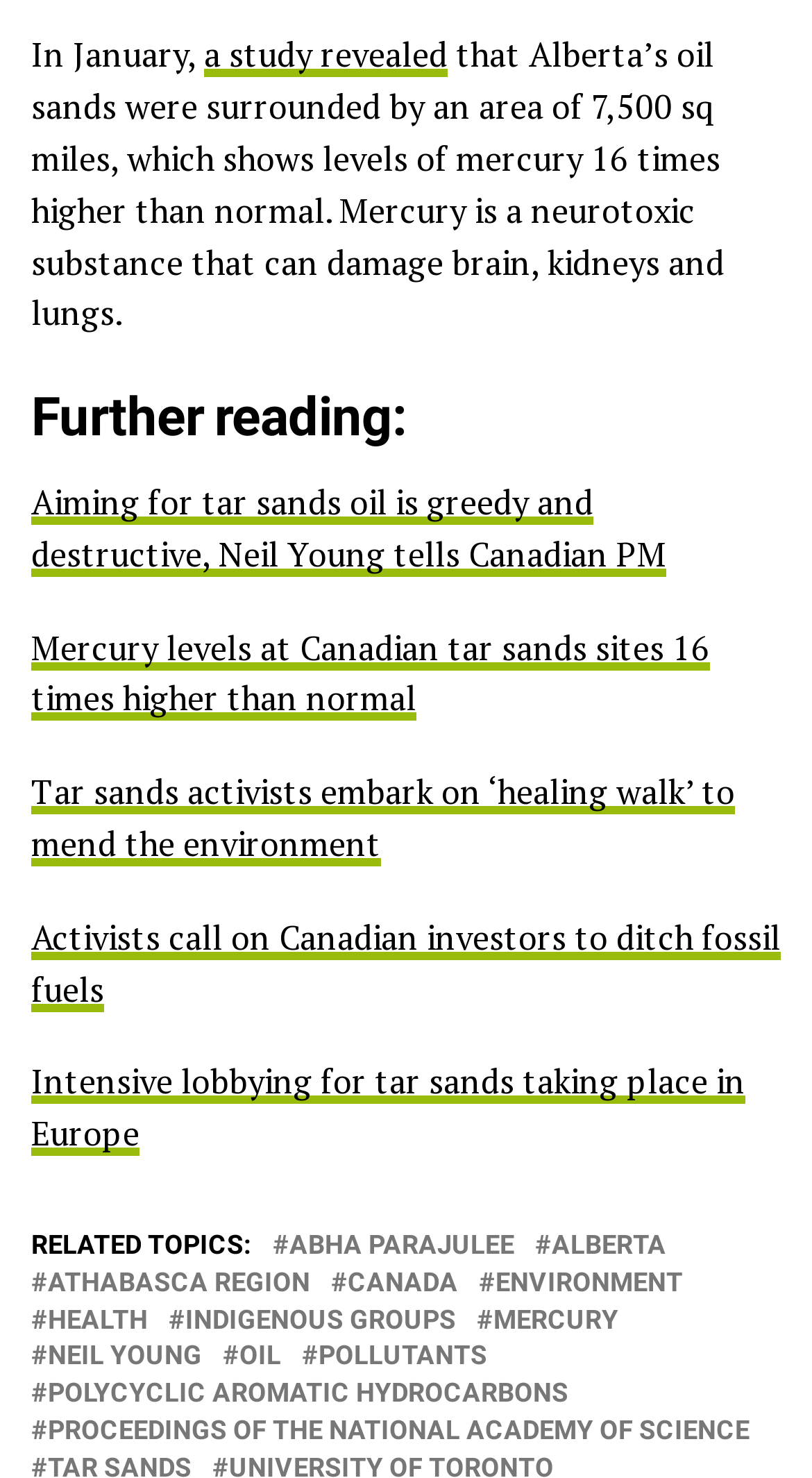What is the topic of the article?
Make sure to answer the question with a detailed and comprehensive explanation.

The article discusses the topic of Alberta's oil sands, specifically the high levels of mercury found in the area, which is a neurotoxic substance that can damage brain, kidneys, and lungs.